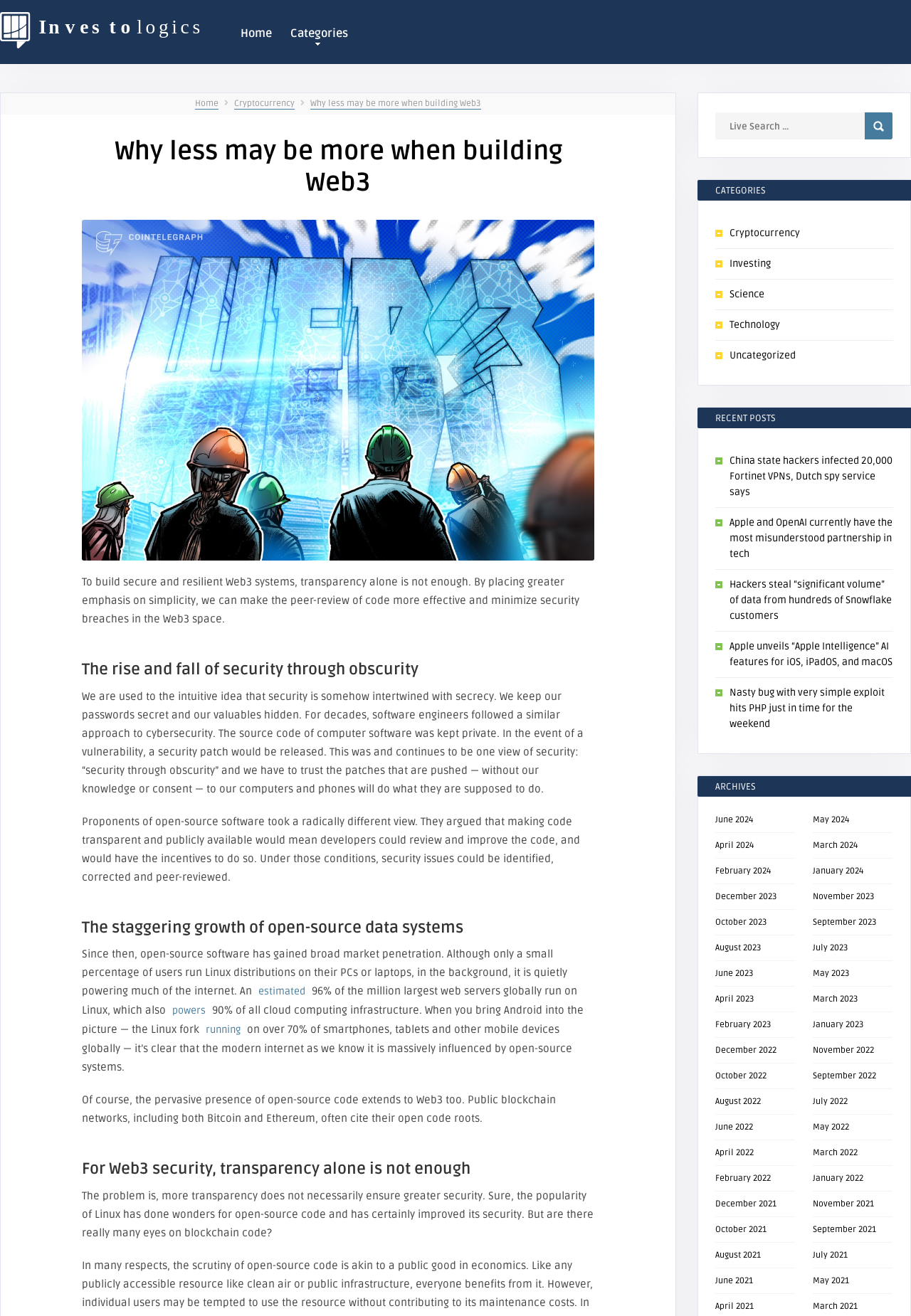Determine the bounding box coordinates of the region that needs to be clicked to achieve the task: "Search for something".

[0.785, 0.085, 0.949, 0.106]